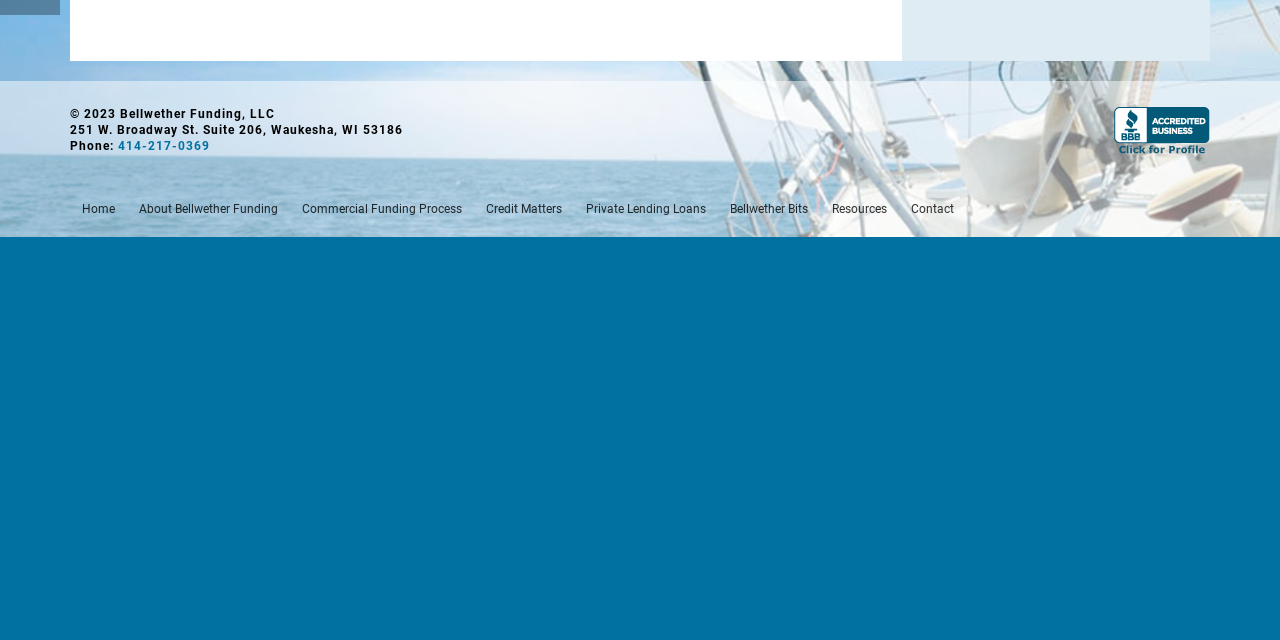Please determine the bounding box coordinates, formatted as (top-left x, top-left y, bottom-right x, bottom-right y), with all values as floating point numbers between 0 and 1. Identify the bounding box of the region described as: Resources

[0.65, 0.314, 0.693, 0.339]